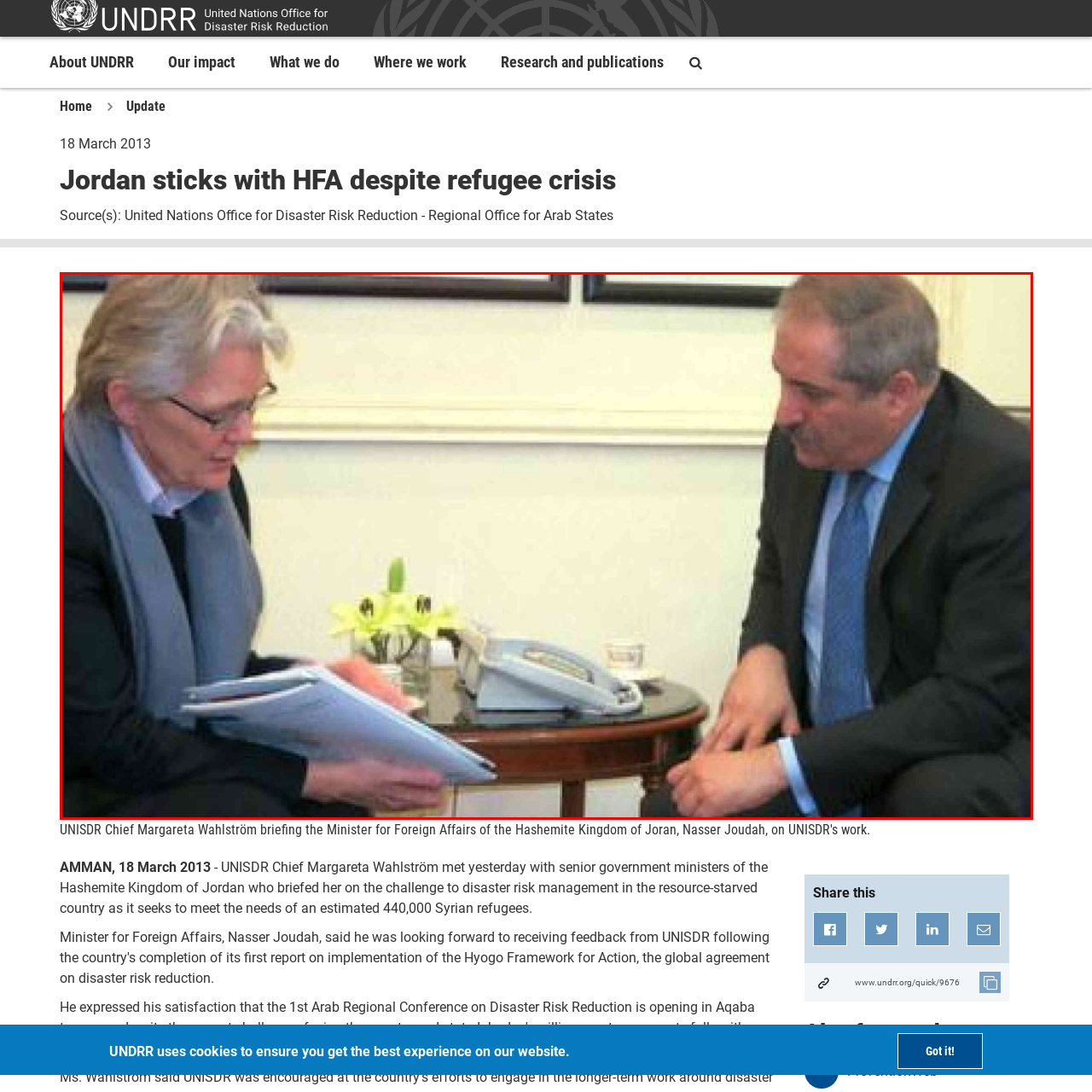Describe fully the image that is contained within the red bounding box.

In this image, UNISDR Chief Margareta Wahlström is engaged in a focused discussion with Nasser Joudah, the Minister for Foreign Affairs of Jordan. They are seated at a small round table, with Wahlström reviewing documents while Joudah listens intently. The setting appears formal, possibly within an office, characterized by a minimalistic decor. A flower arrangement with yellow blooms is visible on the table, adding a touch of warmth to the scene. In the background, there is a telephone indicating a professional environment. This meeting underscores the ongoing discussions about disaster risk management, particularly in light of Jordan's challenges with the influx of Syrian refugees.